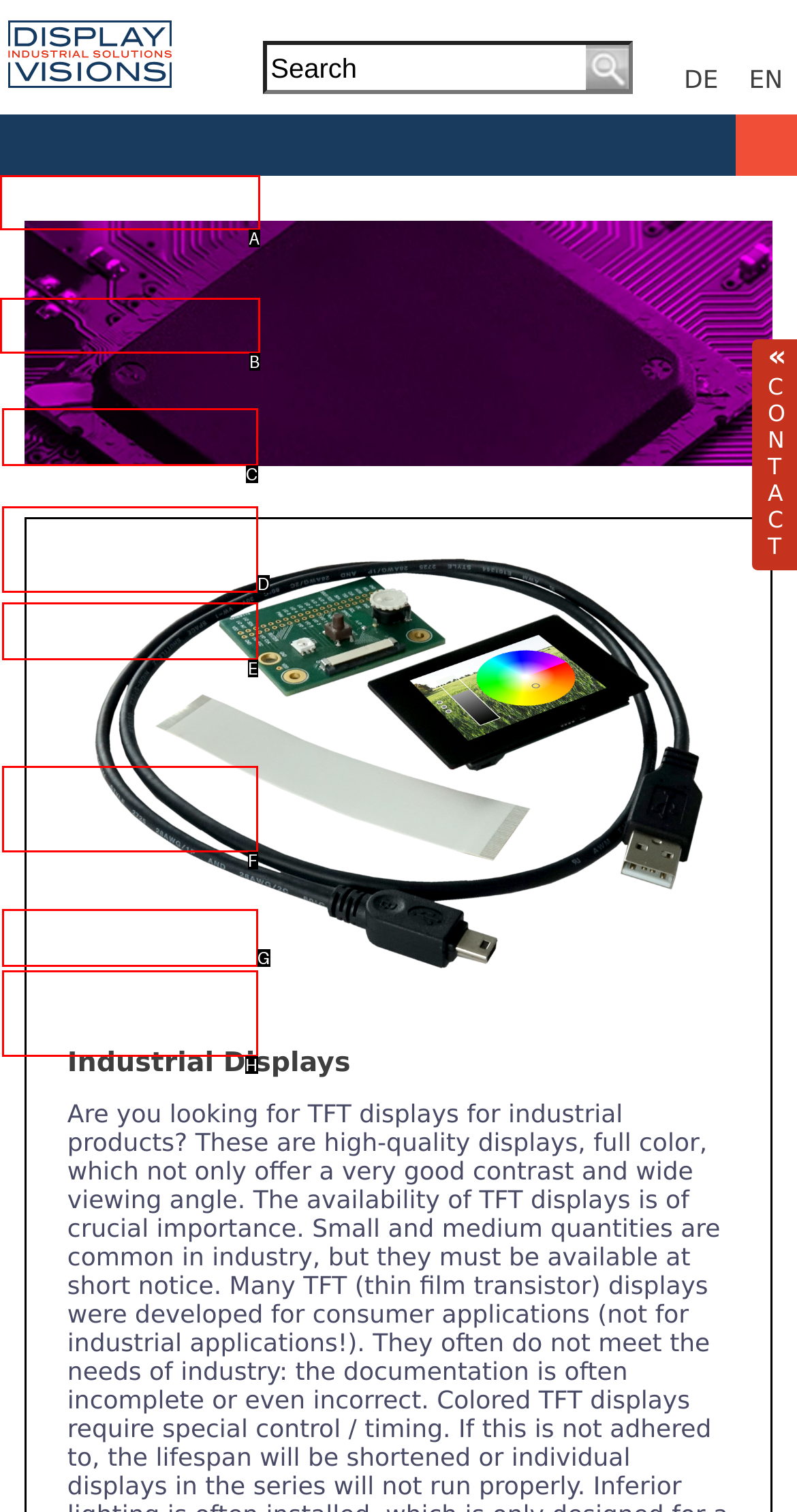Select the option I need to click to accomplish this task: Go to company page
Provide the letter of the selected choice from the given options.

A